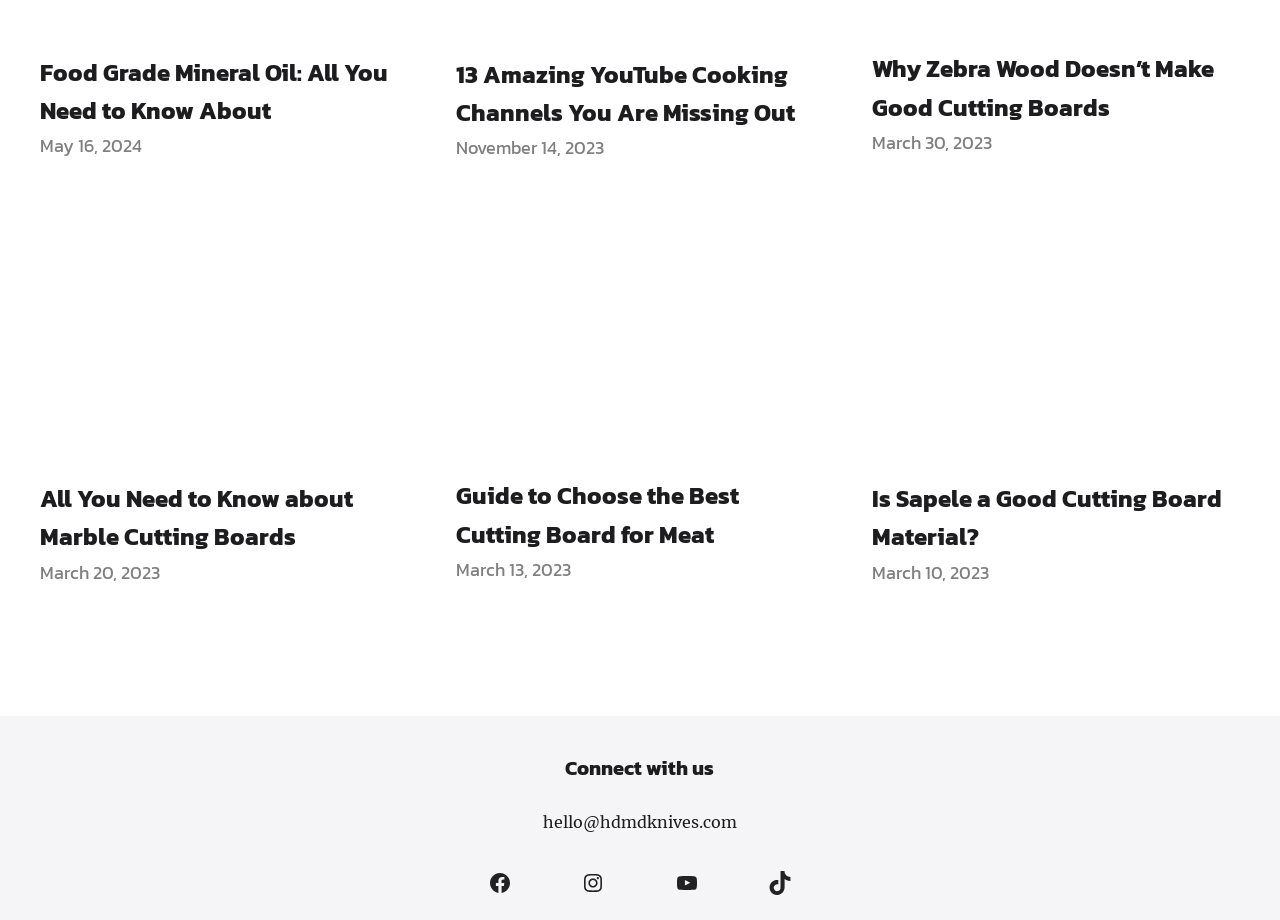Locate the bounding box coordinates of the area you need to click to fulfill this instruction: 'Read about Food Grade Mineral Oil'. The coordinates must be in the form of four float numbers ranging from 0 to 1: [left, top, right, bottom].

[0.031, 0.059, 0.303, 0.139]